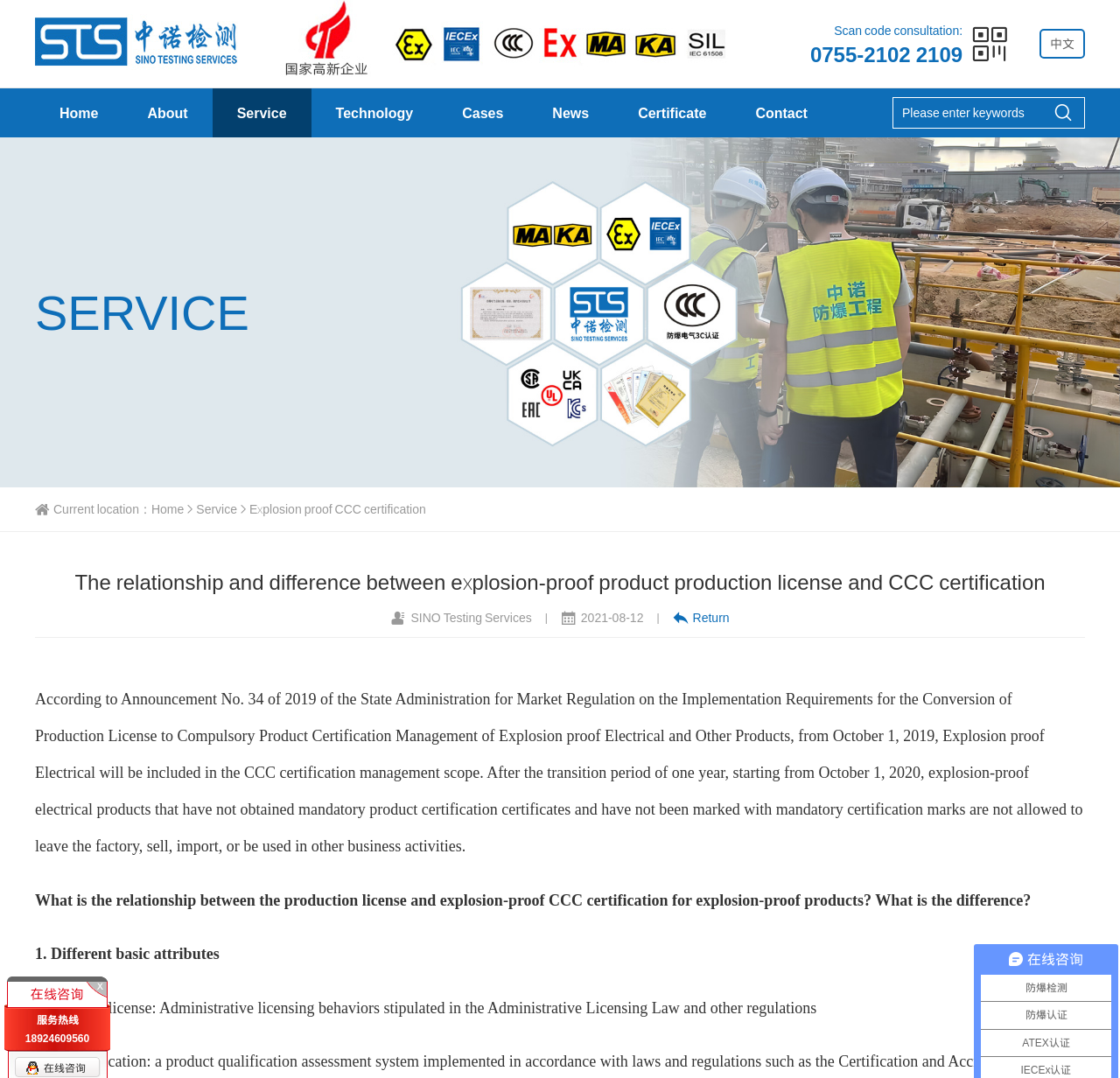Give a short answer to this question using one word or a phrase:
What is the service hotline?

18924609560